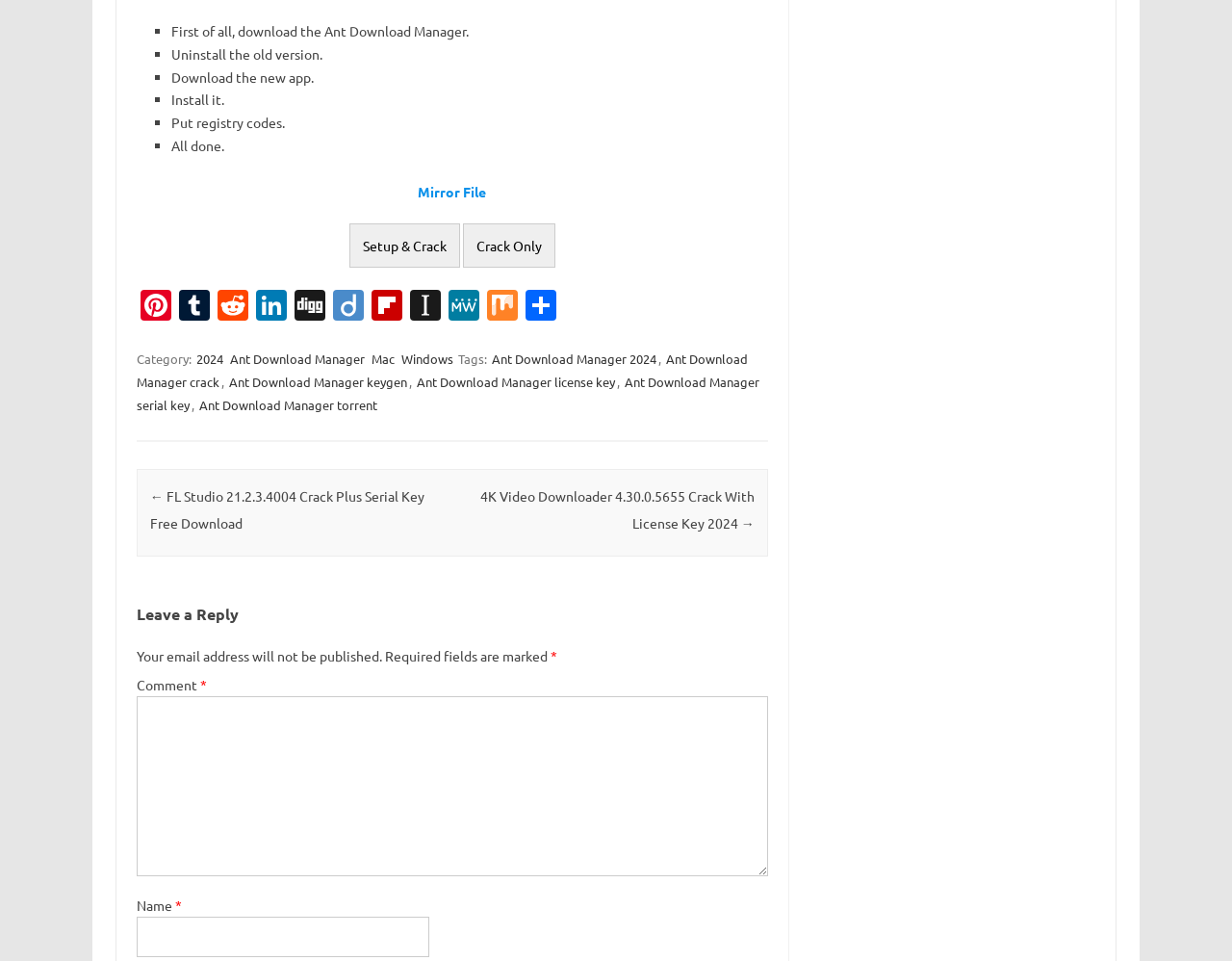Please answer the following query using a single word or phrase: 
What are the two options provided for Setup & Crack?

Setup & Crack, Crack Only